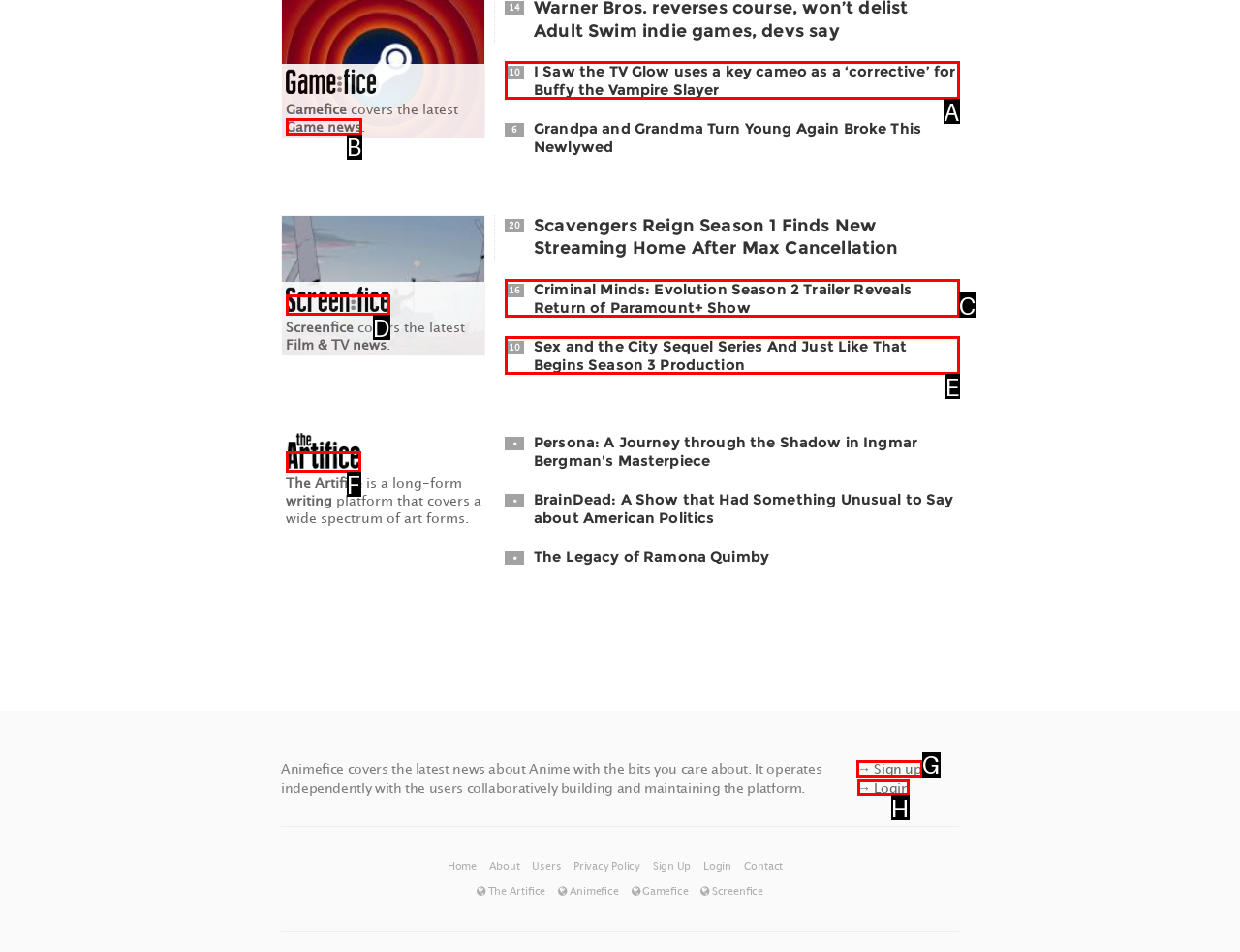Select the UI element that should be clicked to execute the following task: sign up
Provide the letter of the correct choice from the given options.

G